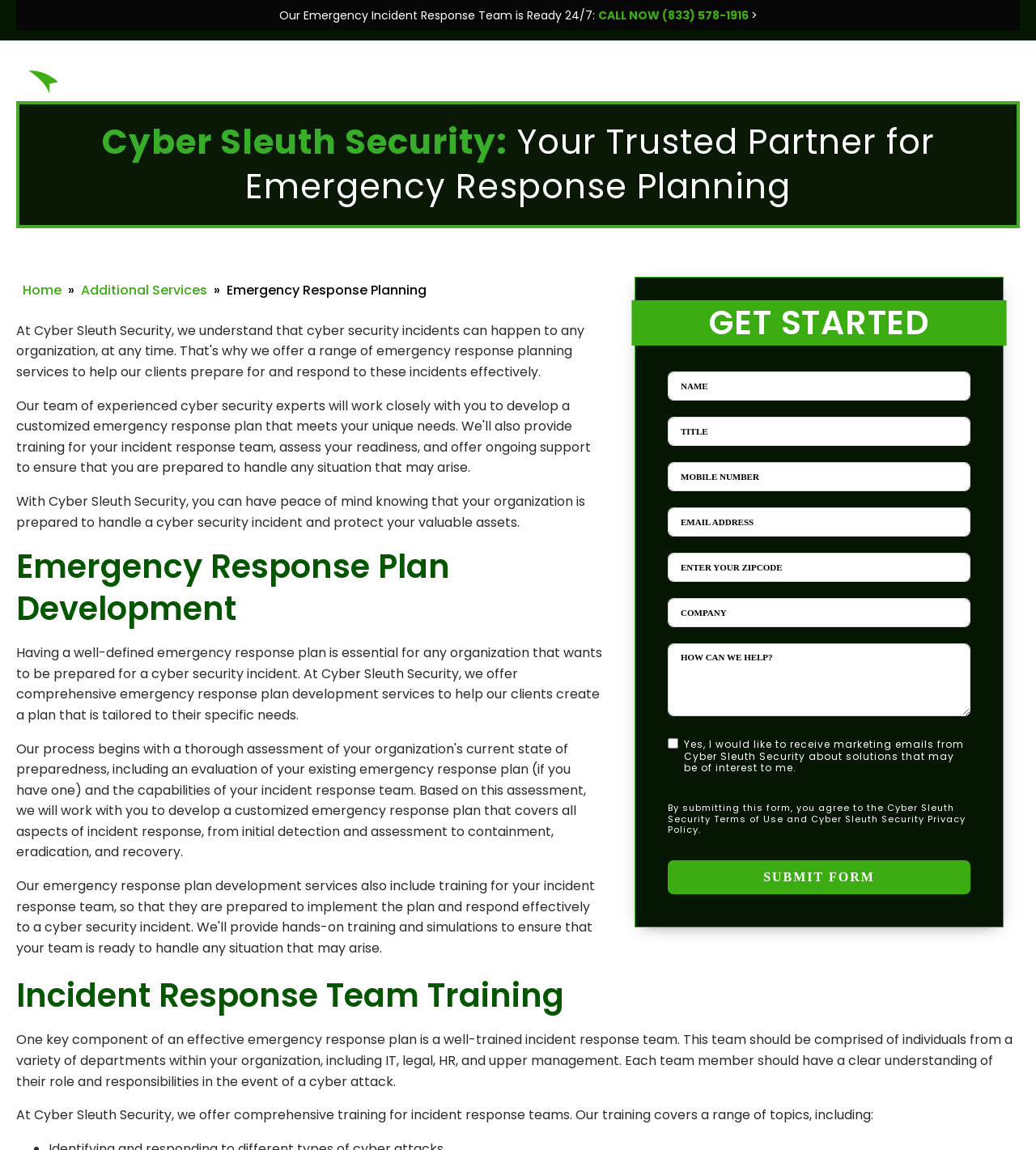Find and indicate the bounding box coordinates of the region you should select to follow the given instruction: "Submit the form".

[0.645, 0.748, 0.937, 0.778]